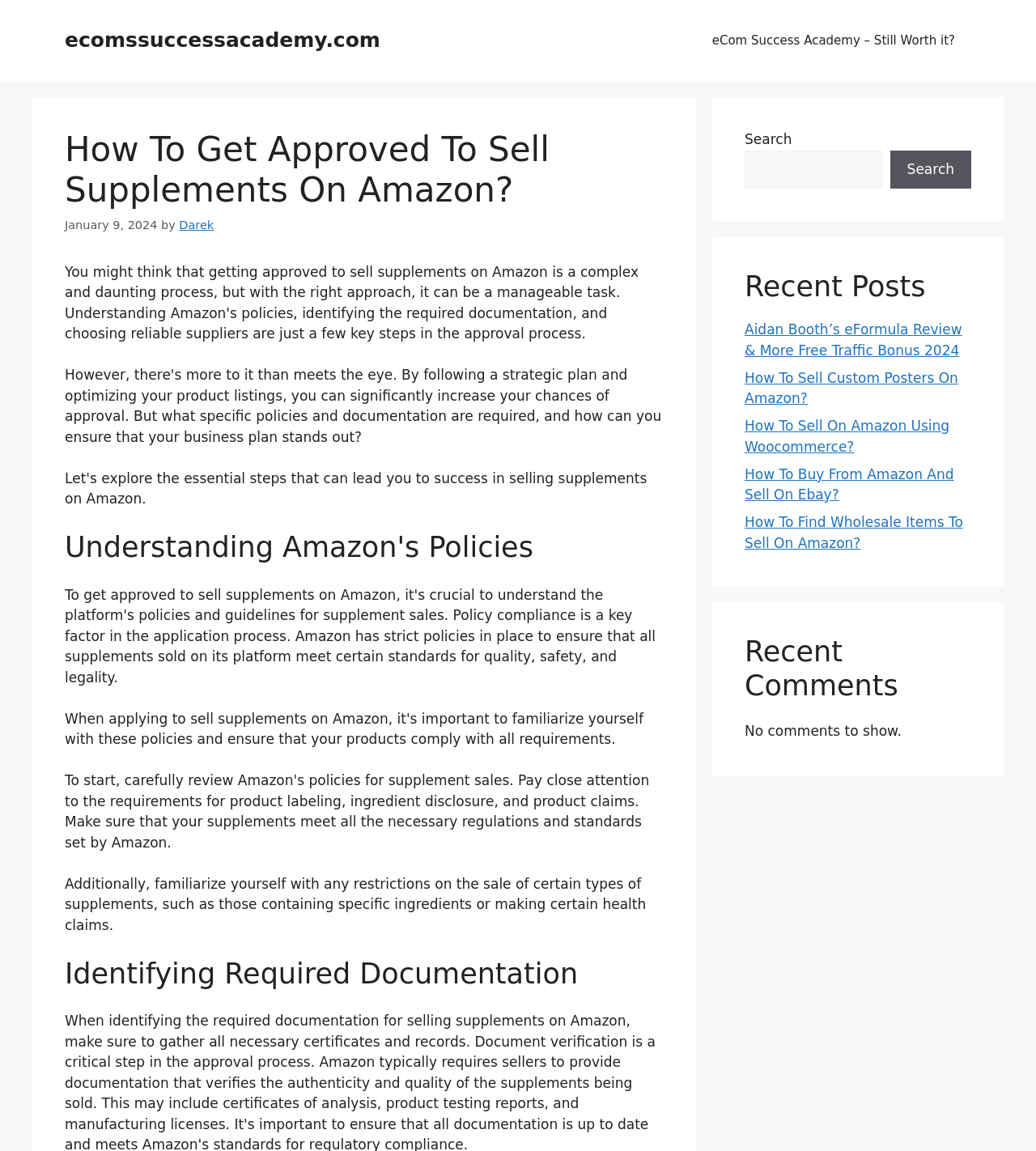Please find the bounding box coordinates of the element that you should click to achieve the following instruction: "read recent post about Aidan Booth’s eFormula Review". The coordinates should be presented as four float numbers between 0 and 1: [left, top, right, bottom].

[0.719, 0.279, 0.929, 0.311]